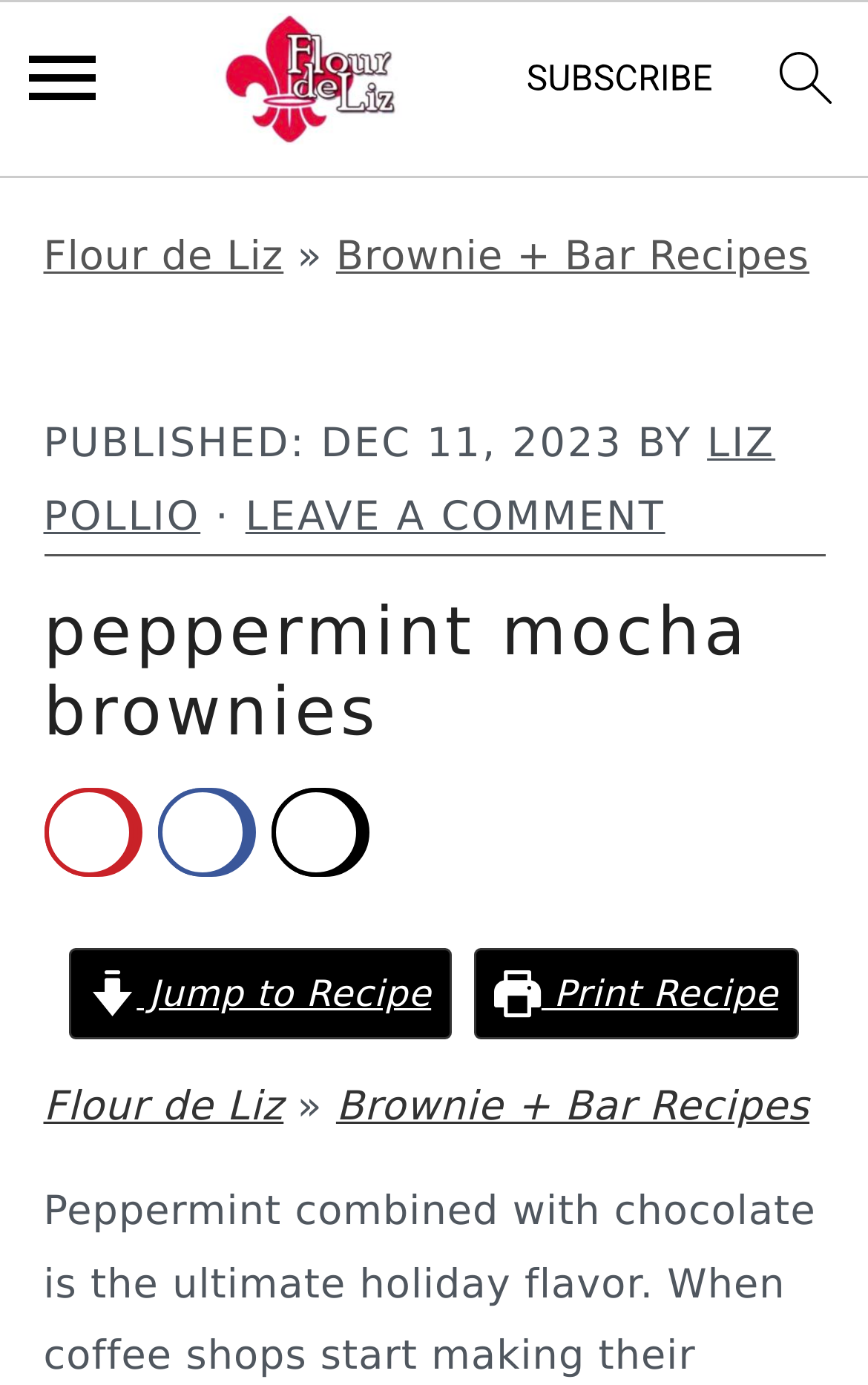Given the content of the image, can you provide a detailed answer to the question?
What is the name of the website?

I determined the name of the website by looking at the top-left corner of the webpage, where I found a link with the text 'go to homepage' and an image with the same description. This suggests that the website's name is 'Flour de Liz'.